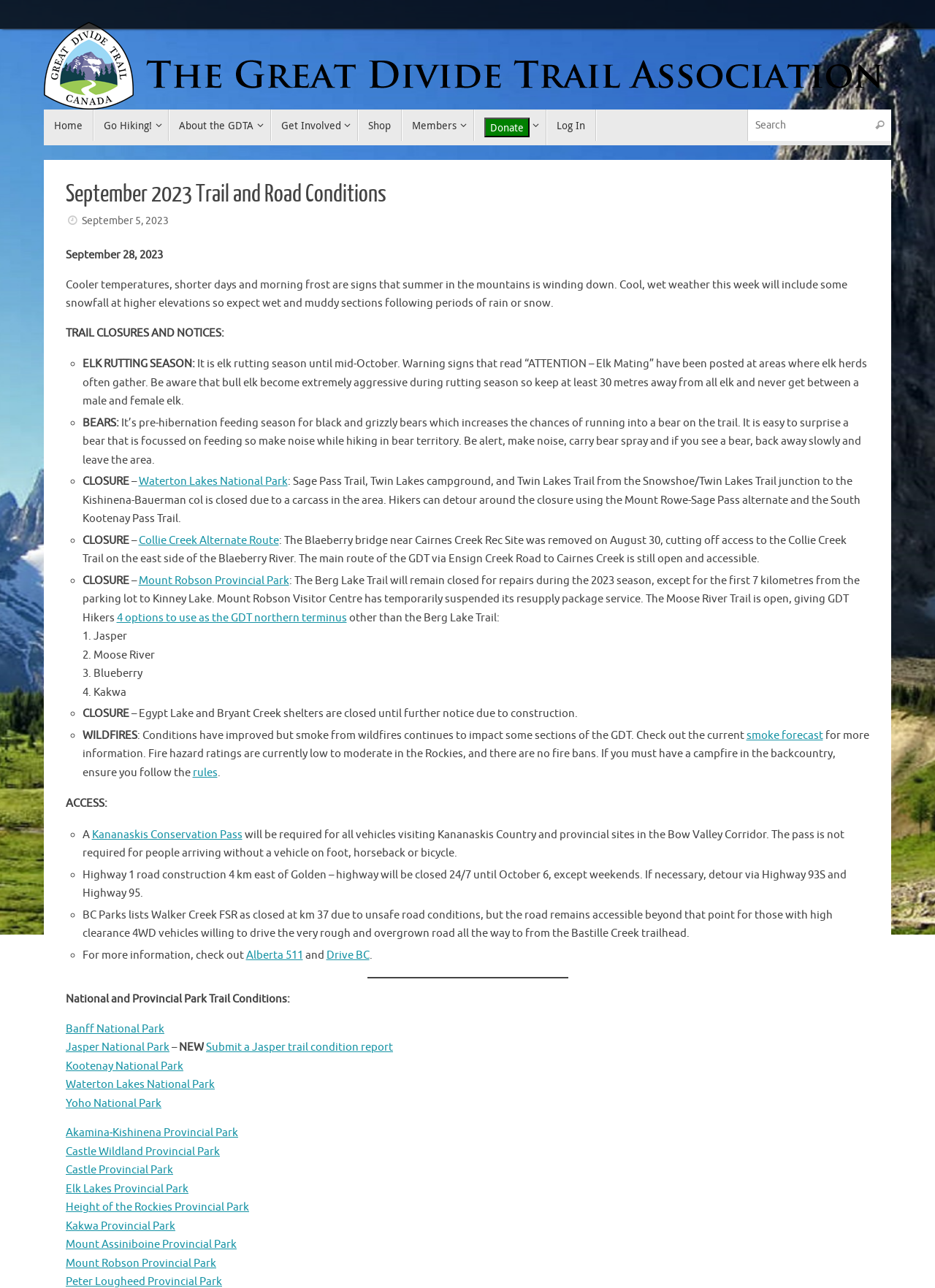Please provide the bounding box coordinate of the region that matches the element description: Donate. Coordinates should be in the format (top-left x, top-left y, bottom-right x, bottom-right y) and all values should be between 0 and 1.

[0.507, 0.085, 0.584, 0.113]